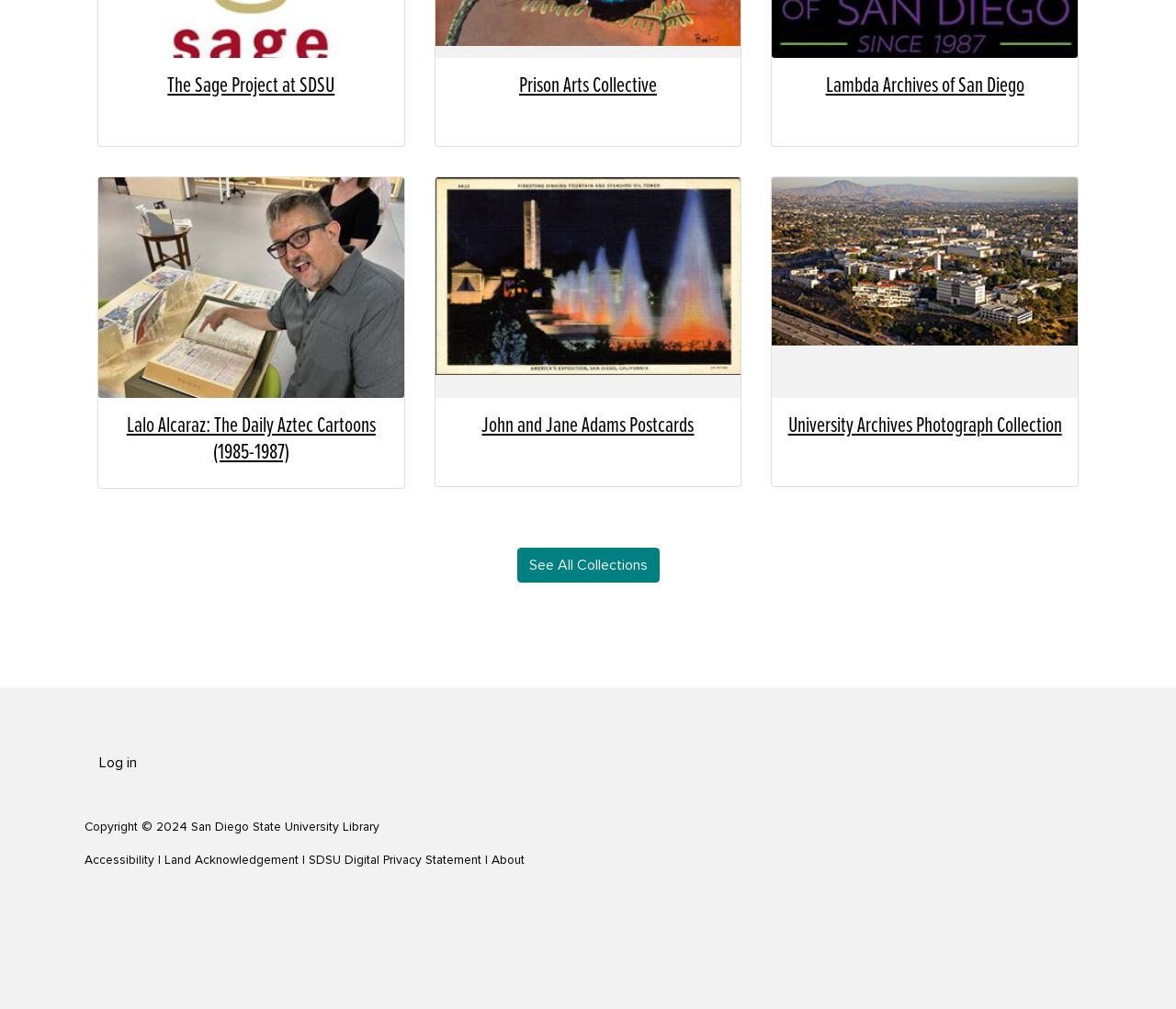Please provide the bounding box coordinates for the element that needs to be clicked to perform the instruction: "View Lalo Alcaraz: The Daily Aztec Cartoons (1985-1987)". The coordinates must consist of four float numbers between 0 and 1, formatted as [left, top, right, bottom].

[0.096, 0.409, 0.331, 0.461]